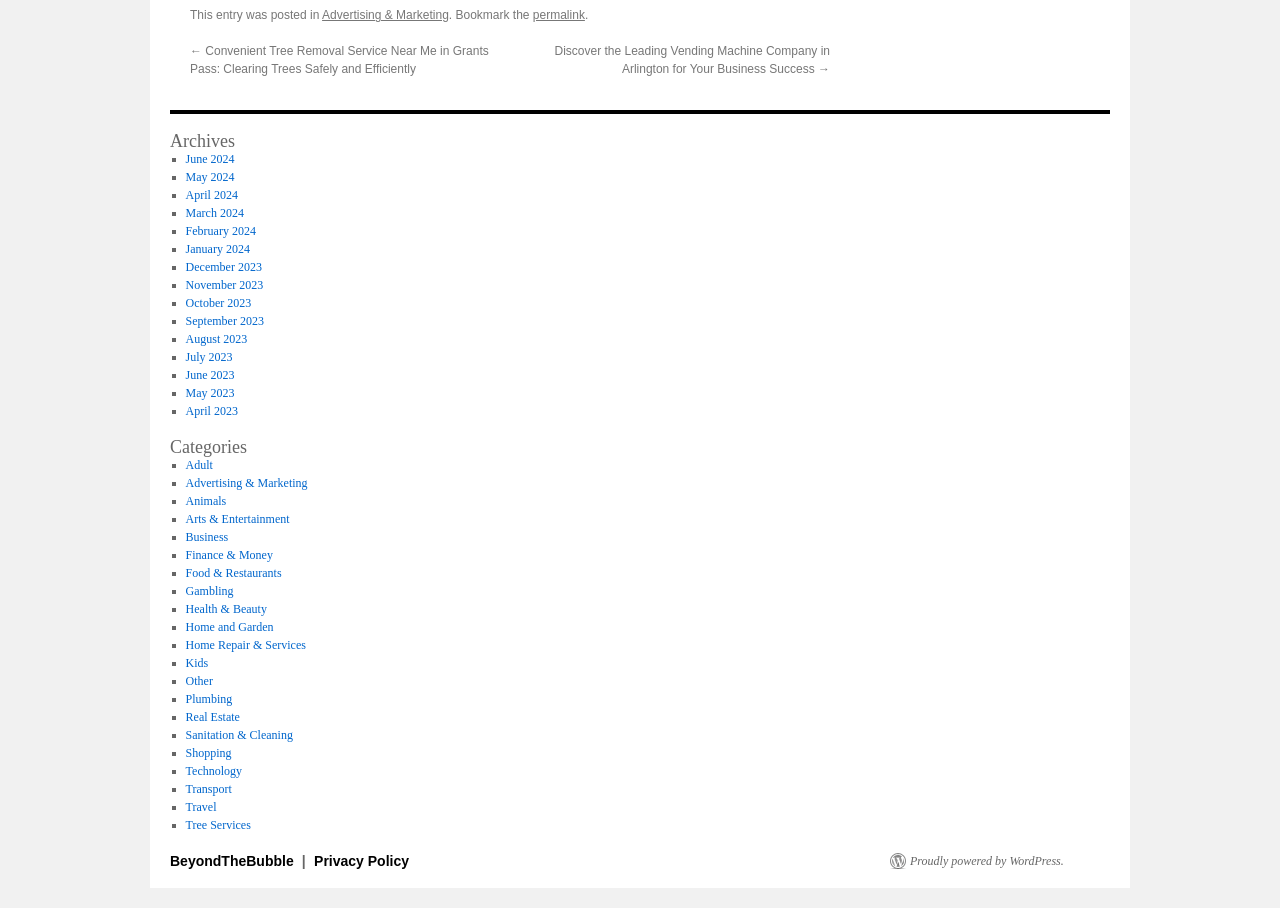Show the bounding box coordinates of the element that should be clicked to complete the task: "Read Convenient Tree Removal Service Near Me in Grants Pass: Clearing Trees Safely and Efficiently".

[0.148, 0.048, 0.382, 0.084]